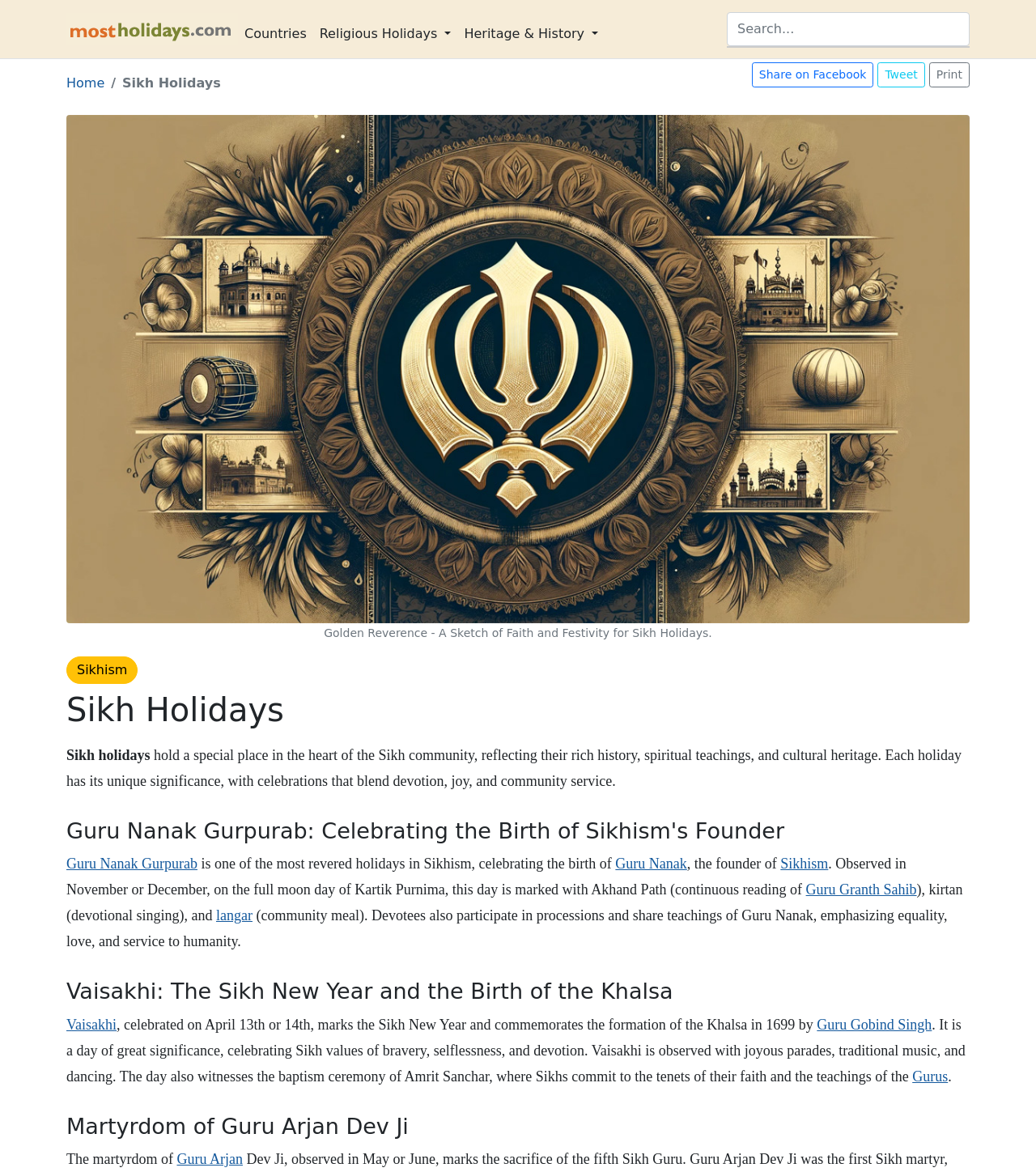Locate the bounding box coordinates of the clickable part needed for the task: "Search for Sikh holidays".

[0.702, 0.011, 0.936, 0.04]